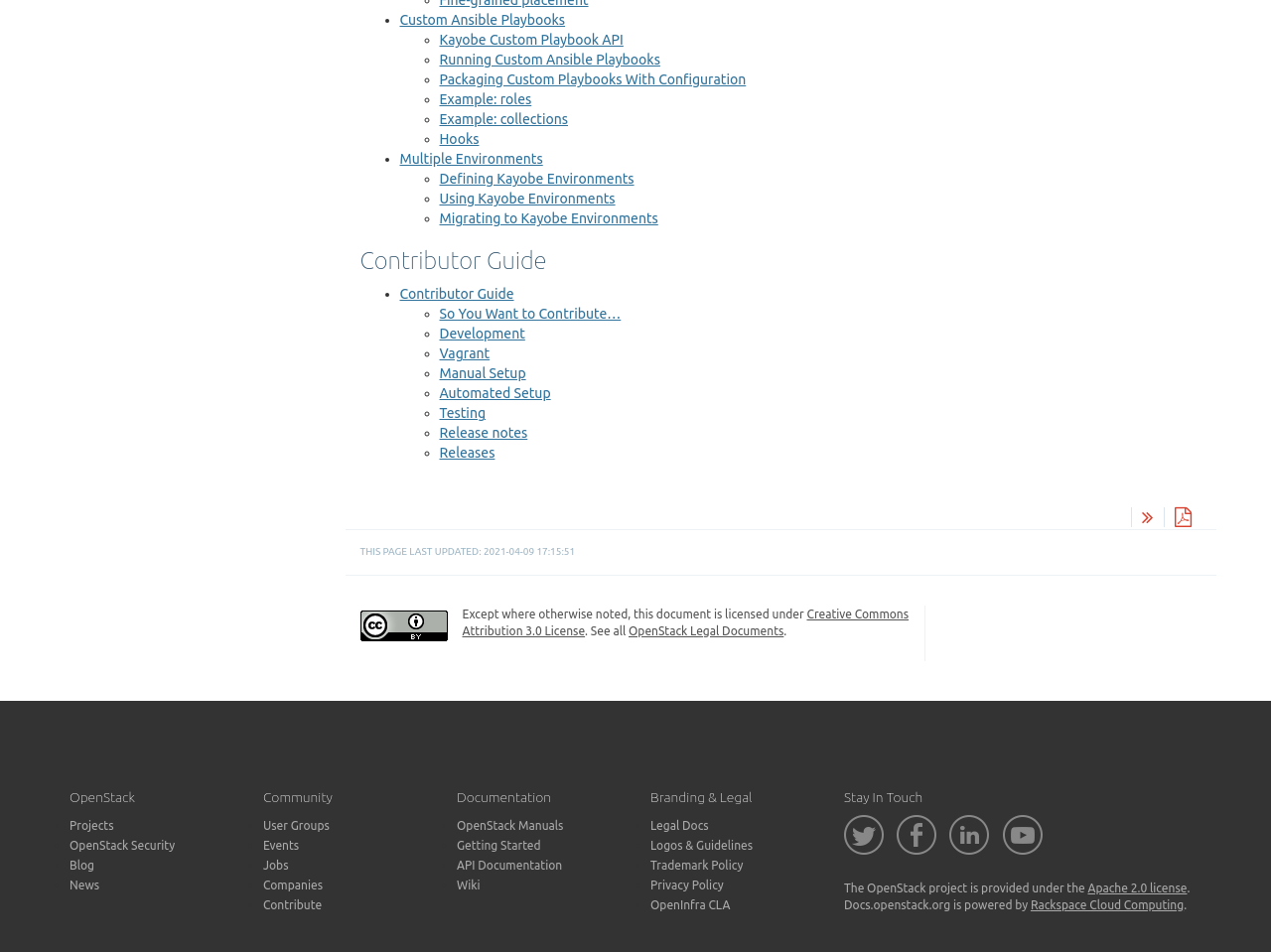Using the webpage screenshot and the element description Development, determine the bounding box coordinates. Specify the coordinates in the format (top-left x, top-left y, bottom-right x, bottom-right y) with values ranging from 0 to 1.

[0.346, 0.342, 0.413, 0.359]